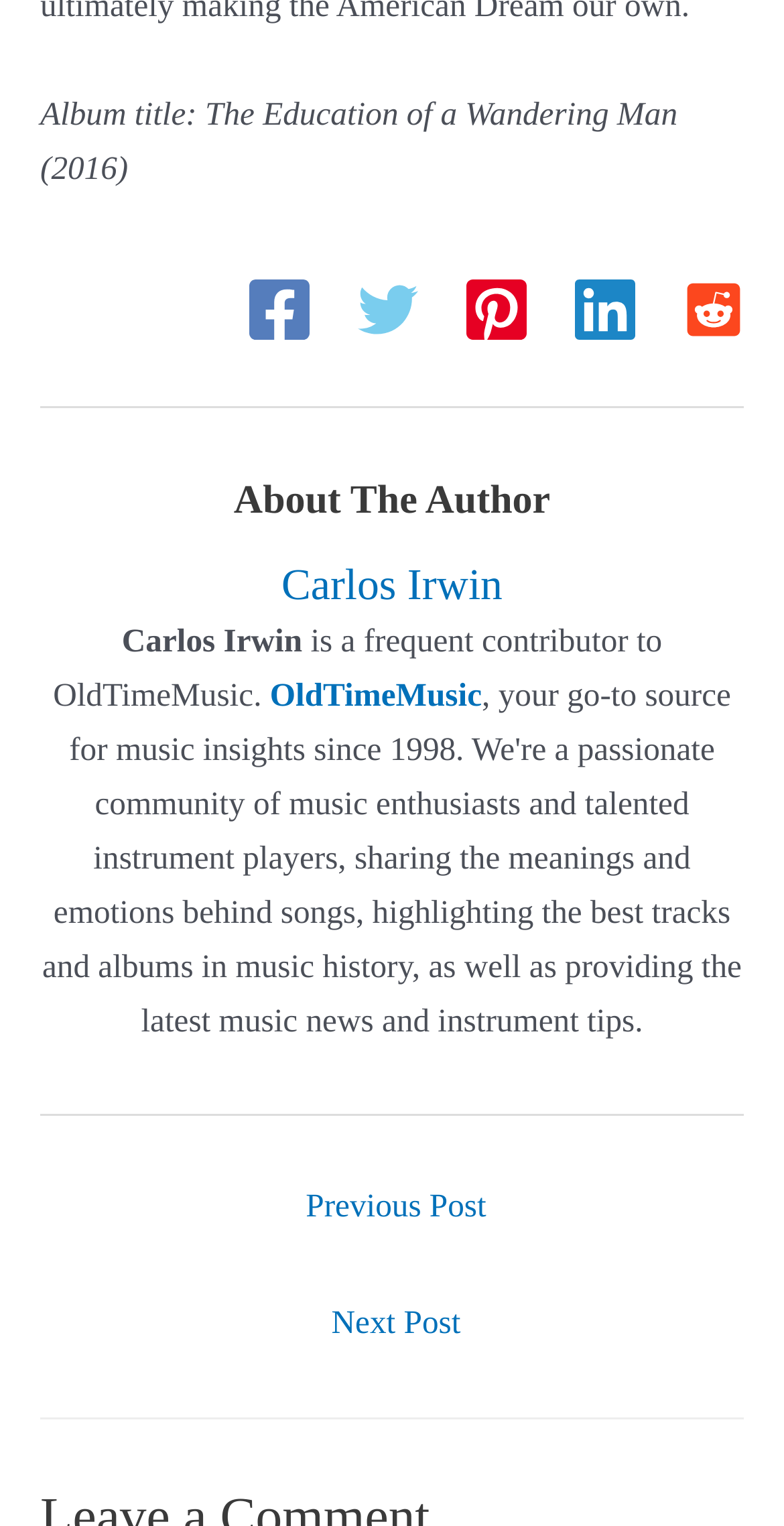Provide the bounding box coordinates of the HTML element this sentence describes: "Next Post →". The bounding box coordinates consist of four float numbers between 0 and 1, i.e., [left, top, right, bottom].

[0.056, 0.844, 0.954, 0.894]